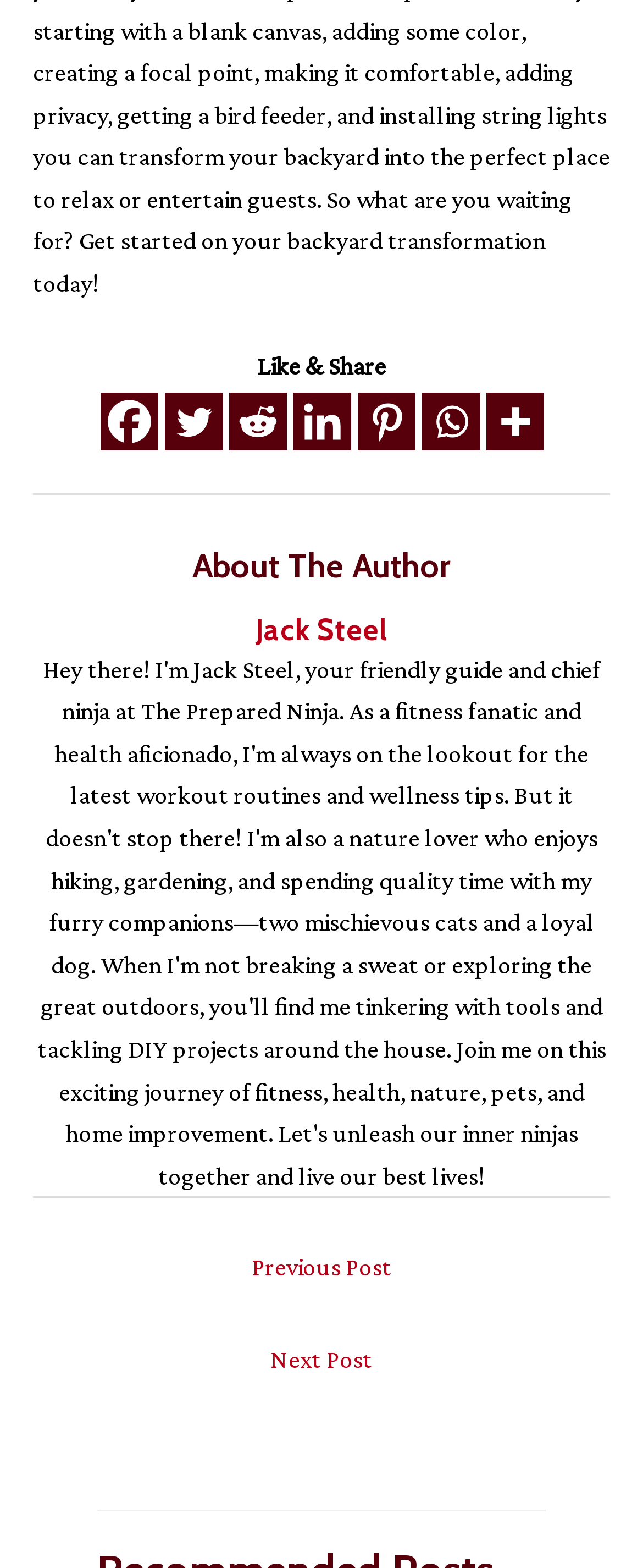Answer with a single word or phrase: 
What is the section below 'About The Author'?

Author information